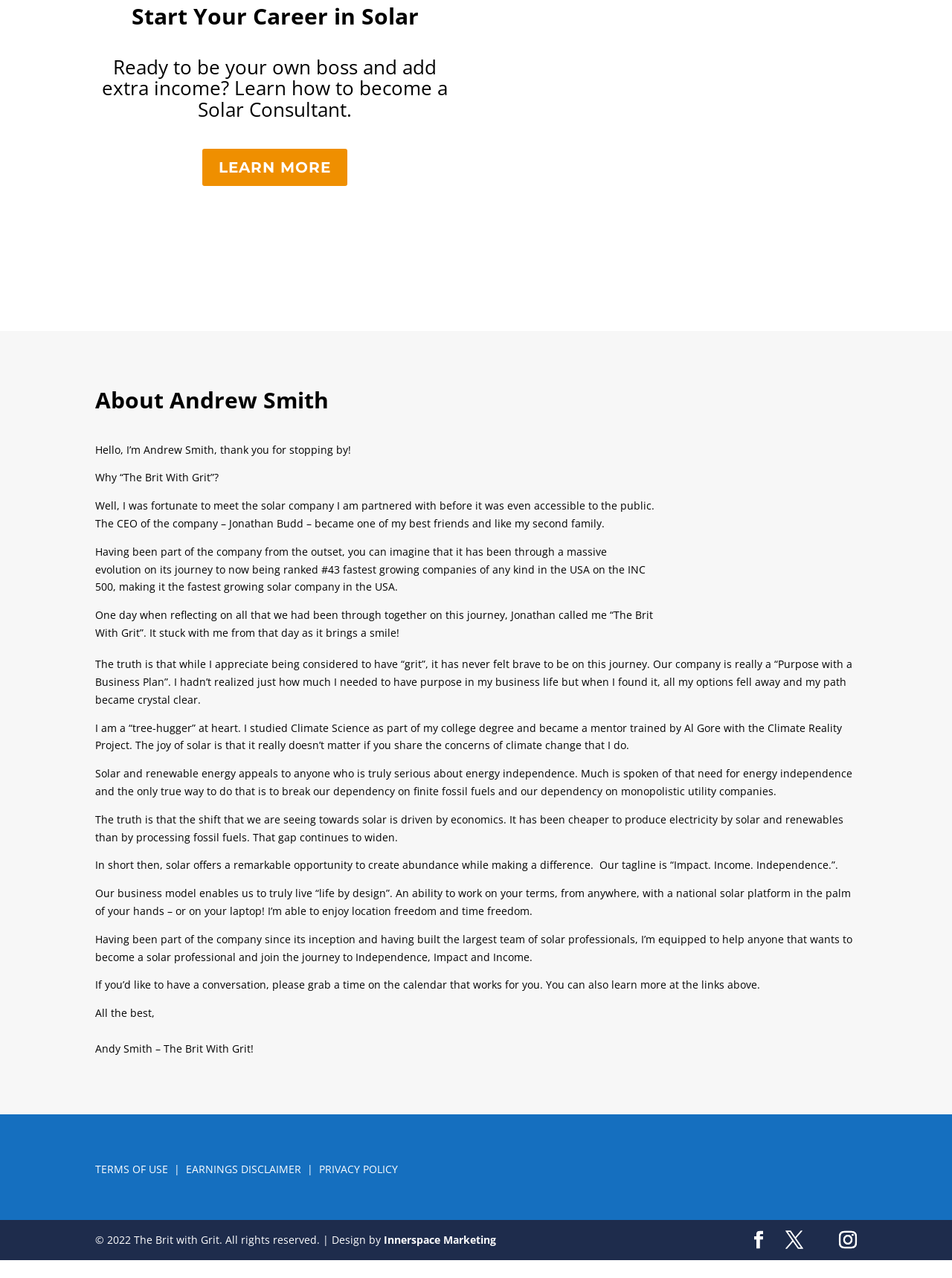Provide a single word or phrase answer to the question: 
What is the name of the CEO of the company?

Jonathan Budd